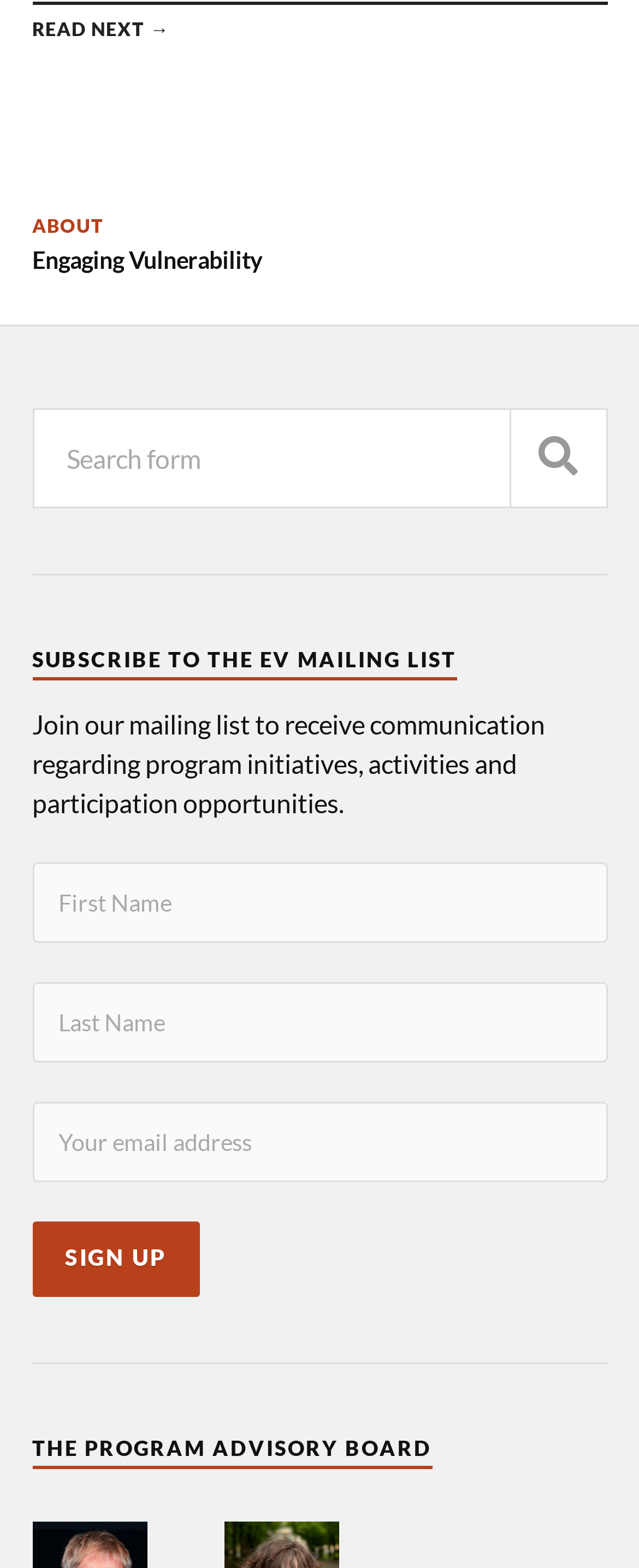What is the label of the button next to the searchbox? Using the information from the screenshot, answer with a single word or phrase.

SEARCH